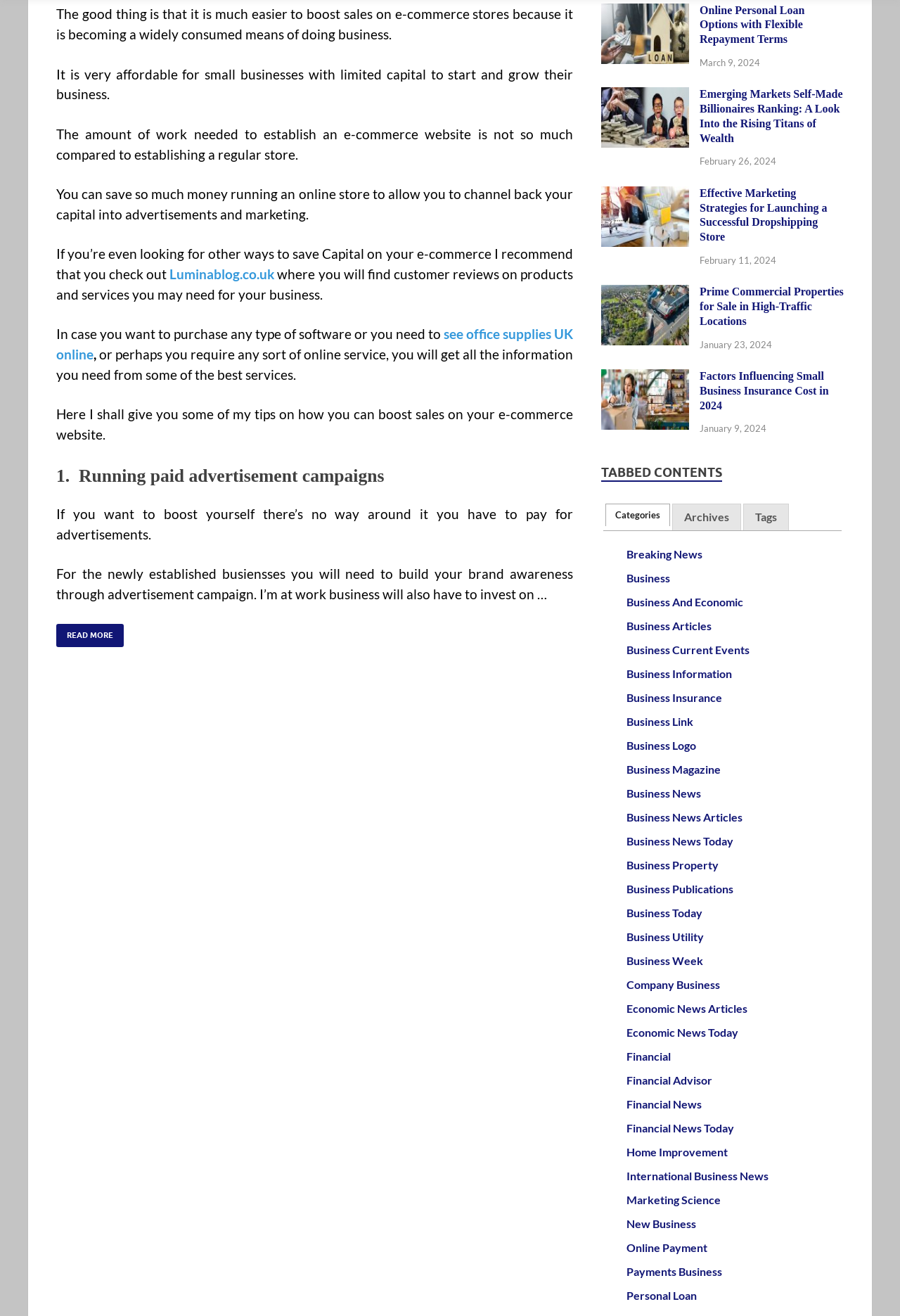What is the date of the article 'Factors Influencing Small Business Insurance Cost in 2024'?
We need a detailed and meticulous answer to the question.

The webpage lists an article titled 'Factors Influencing Small Business Insurance Cost in 2024' with a timestamp of January 9, 2024, indicating the date of publication.